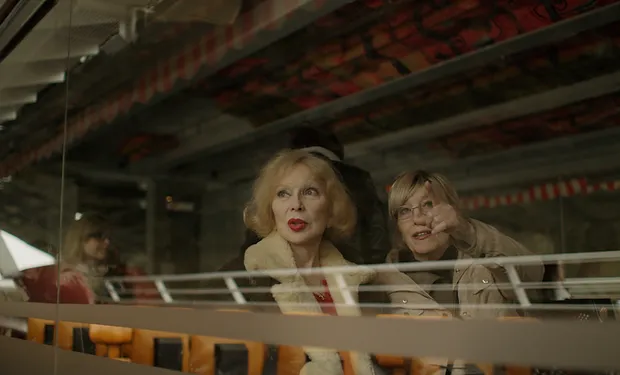Summarize the image with a detailed description that highlights all prominent details.

The image features two women engaged in conversation, sitting closely together and looking out of a large glass window. The setting appears to be an urban environment, with hints of color from the interior decor visible in the background. The woman on the left has voluminous, blonde hair and is wearing a white fur coat, while the woman on the right has shorter, light-colored hair and is dressed in a beige jacket. Both women display expressive faces, with the woman on the left appearing contemplative, and the woman on the right is pointing, possibly indicating something of interest outside the window. Their interaction suggests a sense of camaraderie and shared experience. This image is part of a narrative exploring themes of identity and personal history, as suggested by the surrounding context of the webpage titled "I AM A WOMAN NOW," which focuses on the lives of transsexuals and their journeys.